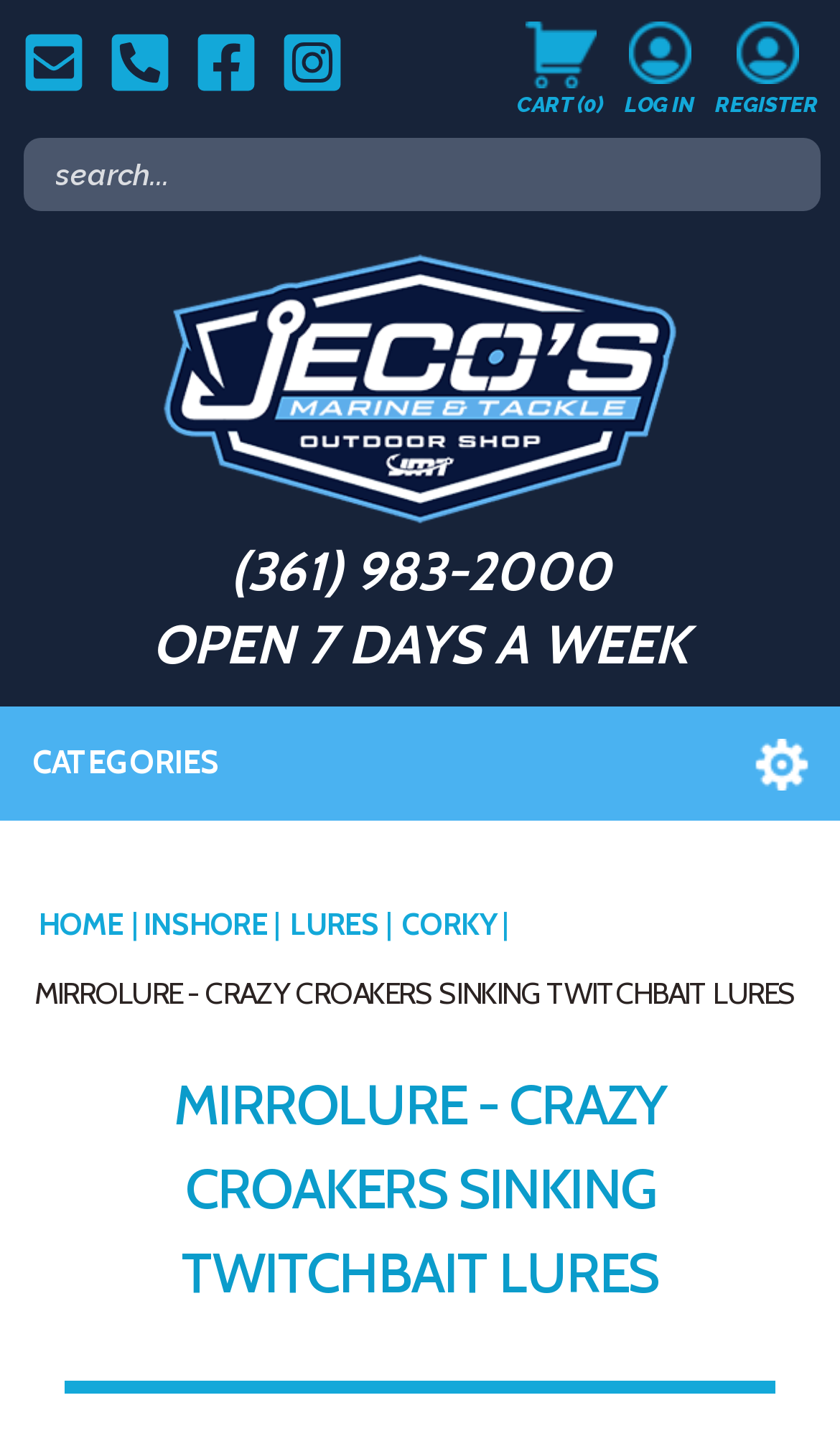Please provide a comprehensive answer to the question below using the information from the image: What type of lures are being sold on this webpage?

The type of lures being sold can be found on the main heading of the webpage, which is 'MIRROLURE - CRAZY CROAKERS SINKING TWITCHBAIT LURES'.